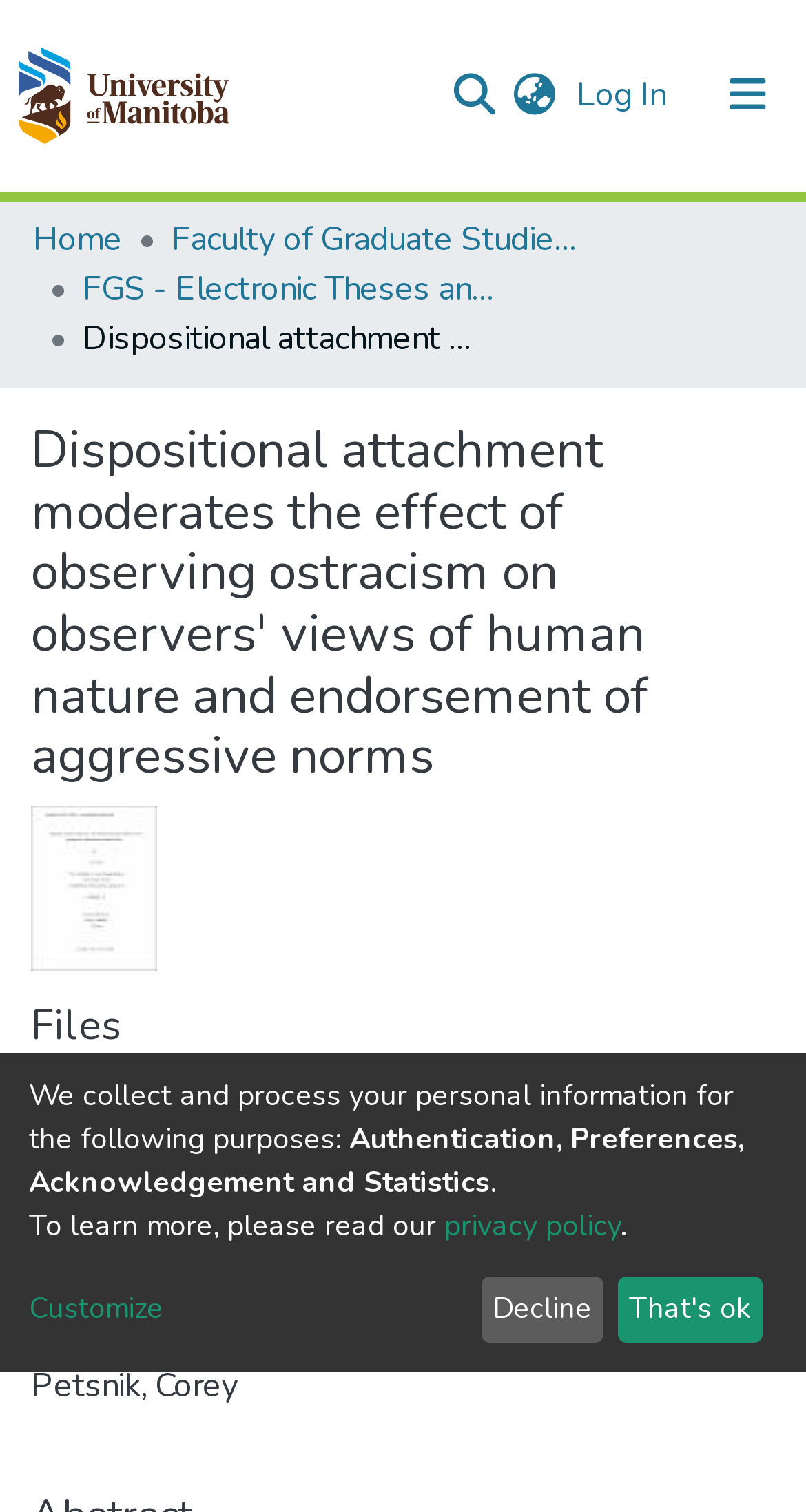Could you highlight the region that needs to be clicked to execute the instruction: "View Communities & Collections"?

[0.041, 0.127, 0.513, 0.182]